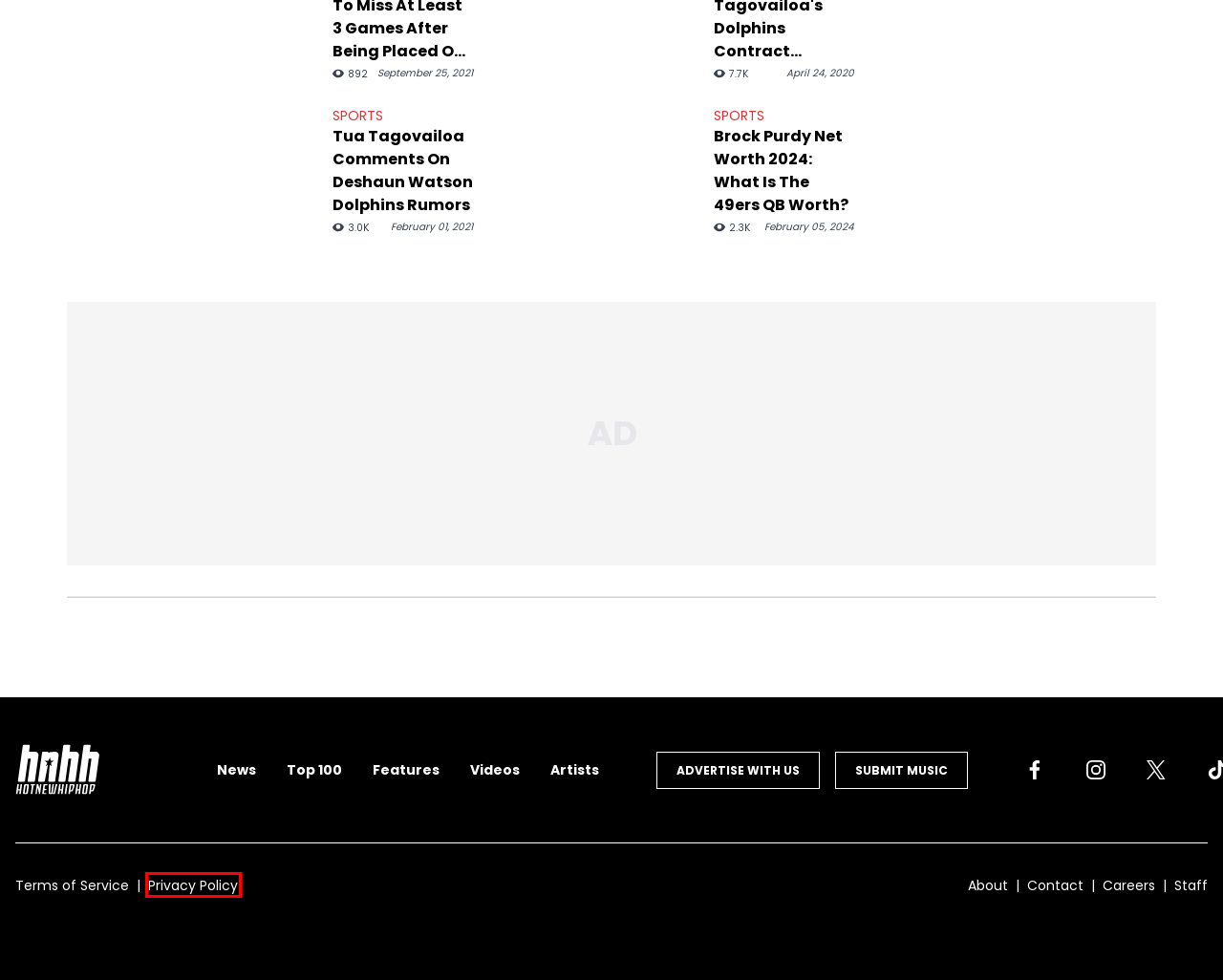Analyze the screenshot of a webpage with a red bounding box and select the webpage description that most accurately describes the new page resulting from clicking the element inside the red box. Here are the candidates:
A. Contact - HotNewHipHop
B. Privacy Policy - HotNewHipHop
C. Careers - HotNewHipHop
D. About - HotNewHipHop
E. Advertise With Us - HotNewHipHop
F. Brock Purdy Net Worth 2024: What Is The 49ers QB Worth?
G. Terms of Service - HotNewHipHop
H. Tua Tagovailoa Comments On Deshaun Watson Dolphins Rumors

B